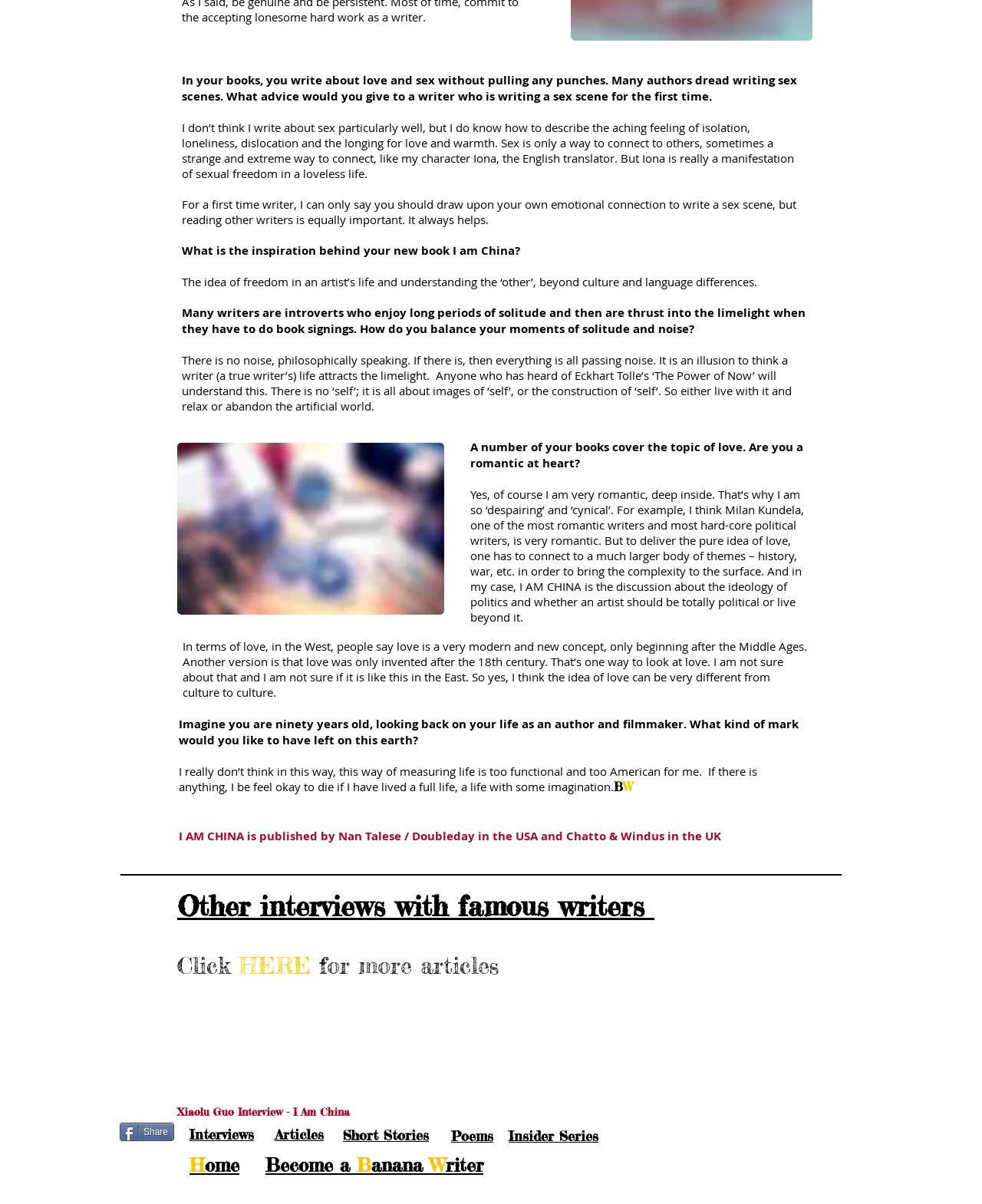Identify the bounding box coordinates of the clickable section necessary to follow the following instruction: "Read other interviews with famous writers". The coordinates should be presented as four float numbers from 0 to 1, i.e., [left, top, right, bottom].

[0.18, 0.738, 0.666, 0.767]